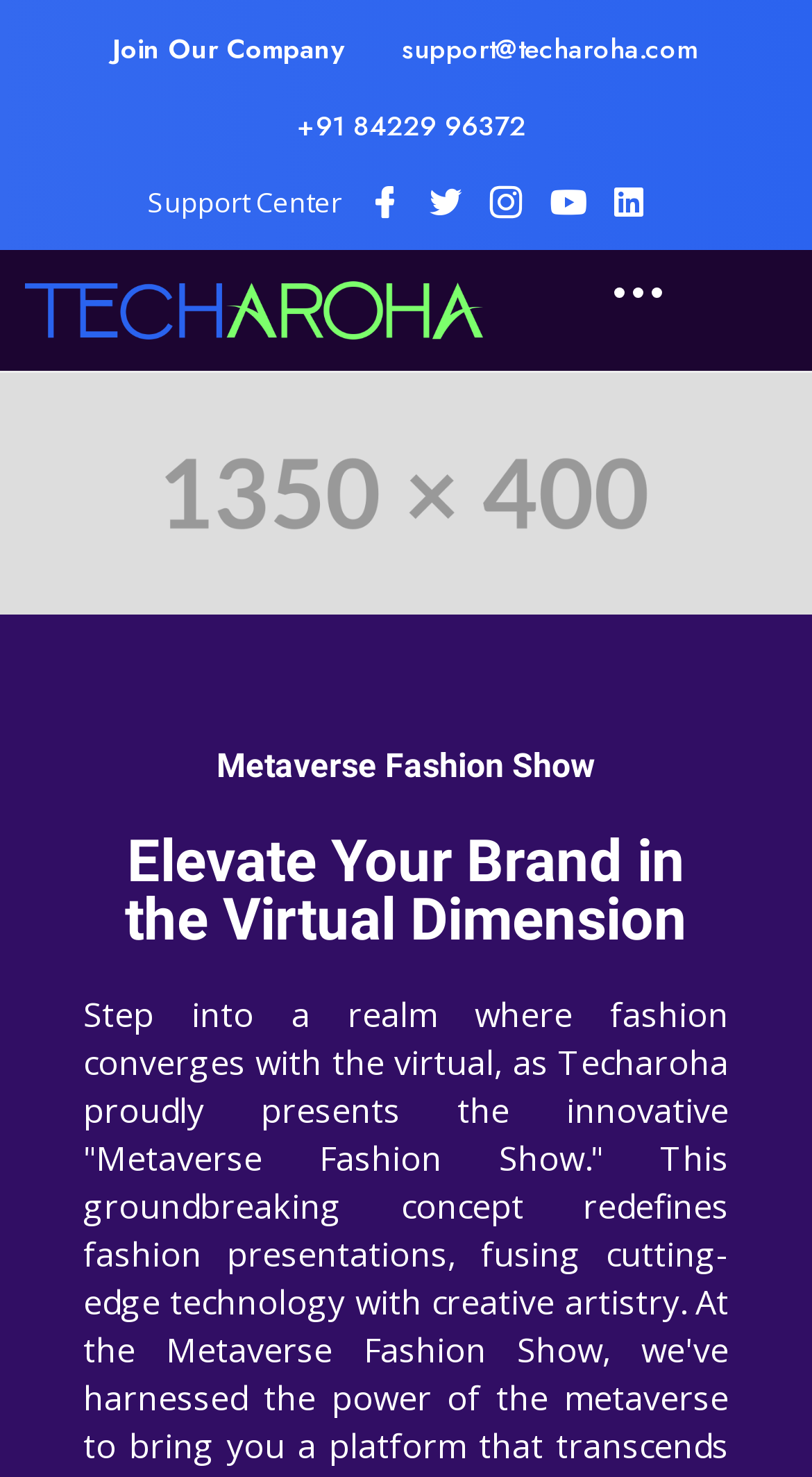How many social media links are present?
Answer the question with a single word or phrase by looking at the picture.

5